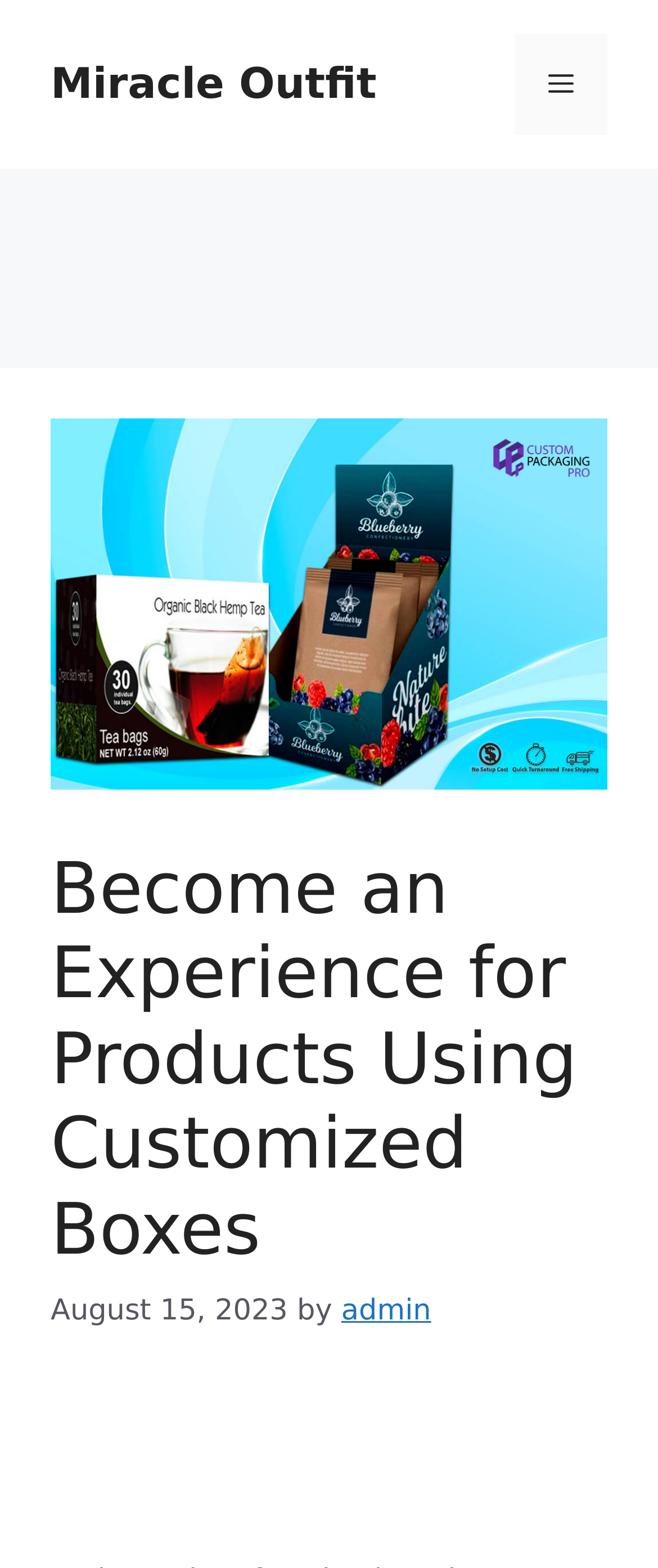Provide a comprehensive caption for the webpage.

The webpage is about customized boxes, with a focus on innovation and creativity in packaging. At the top of the page, there is a banner that spans the entire width, with a link to "Miracle Outfit" on the left side and a navigation menu toggle button on the right side. Below the banner, there is a large image that takes up most of the width, with the text "Customized Boxes" embedded in it.

The main content of the page is headed by a title "Become an Experience for Products Using Customized Boxes", which is positioned below the image. This title is followed by a timestamp "August 15, 2023" and an author credit "by admin". The content area takes up most of the page's width, with a clear hierarchy of elements.

There are a total of 2 links on the page, one to "Miracle Outfit" and another to "admin". The navigation menu toggle button is located at the top right corner, which when expanded, will reveal the primary menu.